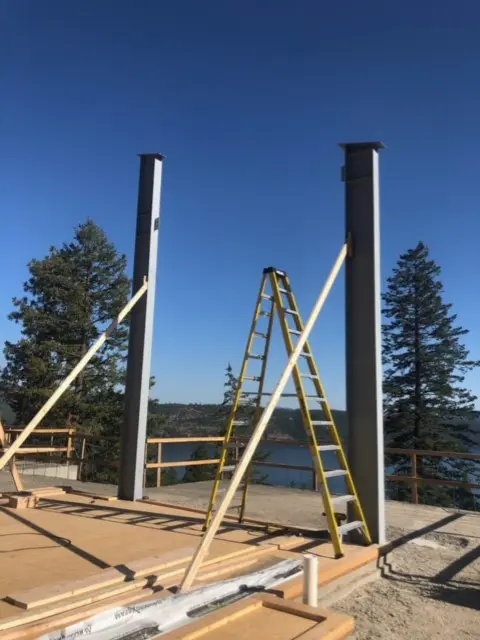What can be seen in the distance?
Using the visual information, reply with a single word or short phrase.

Water surface